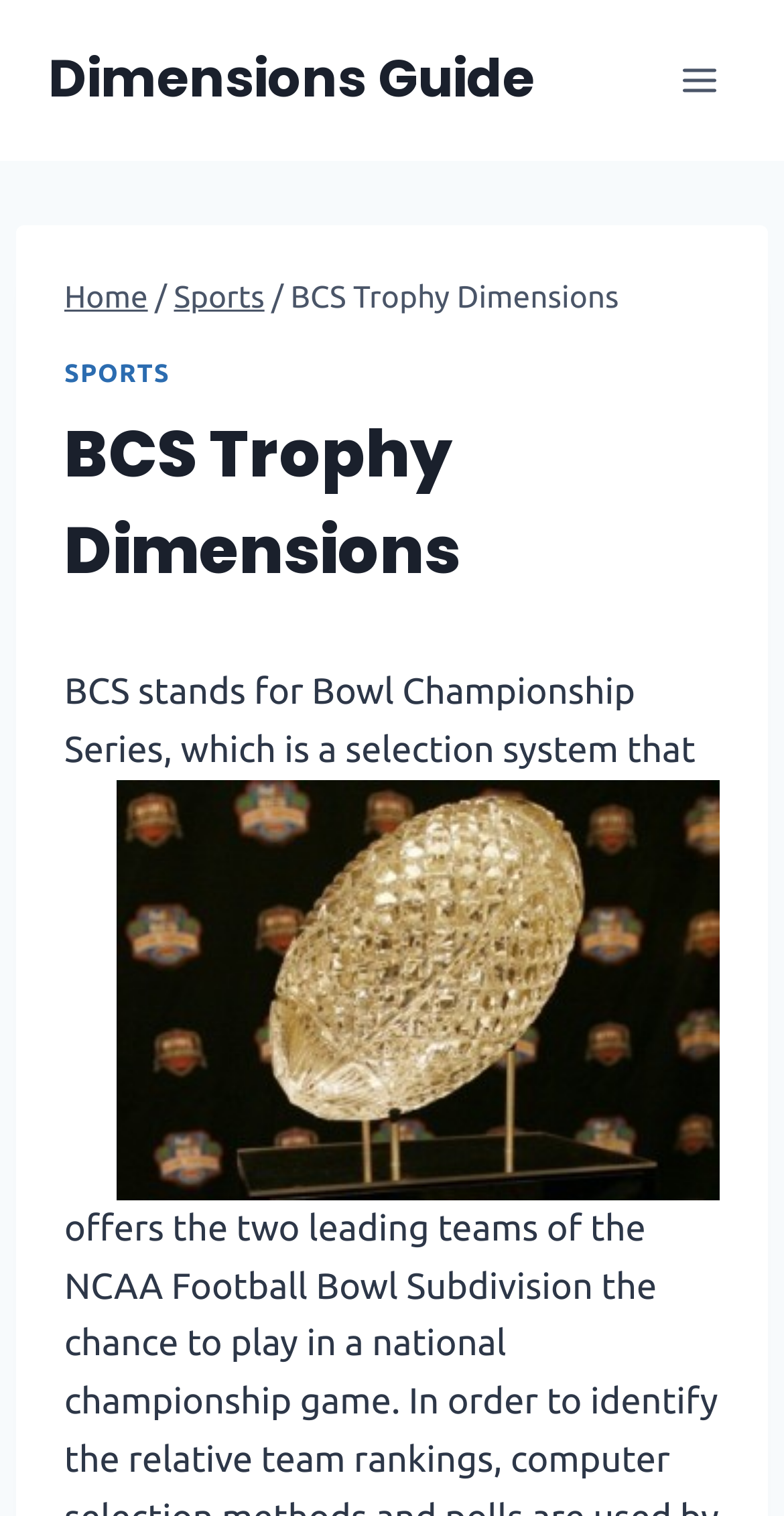Locate the bounding box coordinates of the UI element described by: "Sports". The bounding box coordinates should consist of four float numbers between 0 and 1, i.e., [left, top, right, bottom].

[0.222, 0.184, 0.337, 0.207]